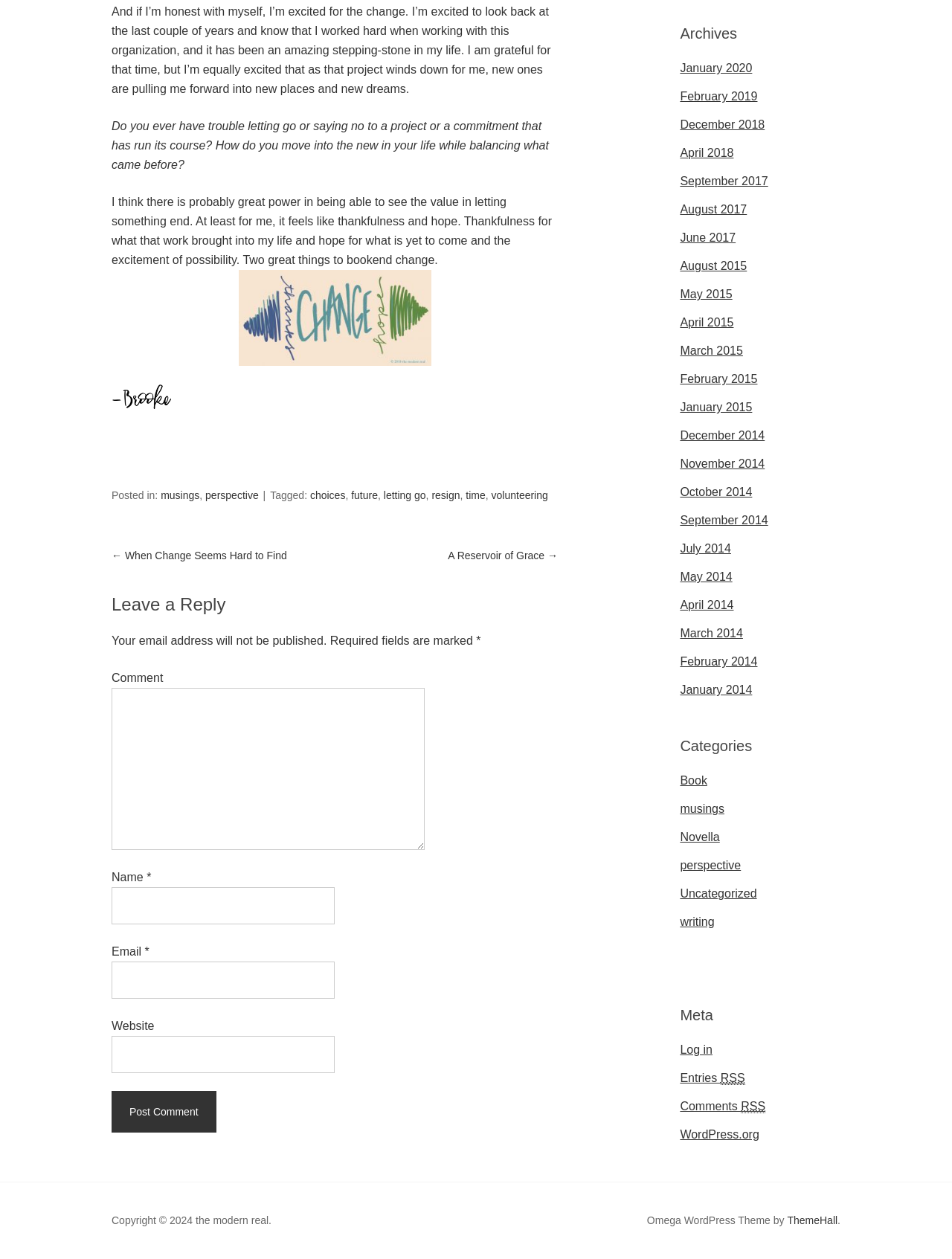Answer the question using only one word or a concise phrase: What is the copyright year of the website?

2024